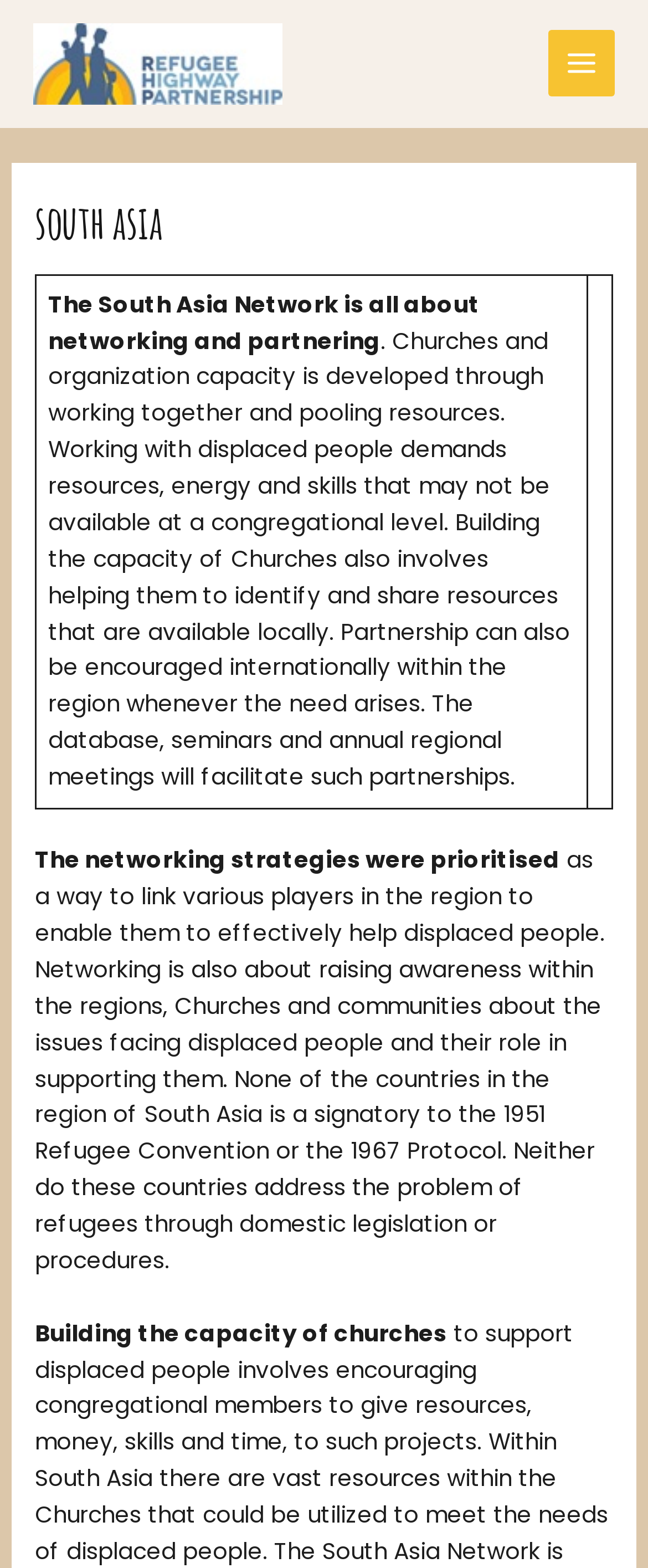Look at the image and write a detailed answer to the question: 
What is being built through partnerships?

The webpage states that 'Building the capacity of Churches also involves helping them to identify and share resources that are available locally.' This implies that the capacity of churches is being built through partnerships.